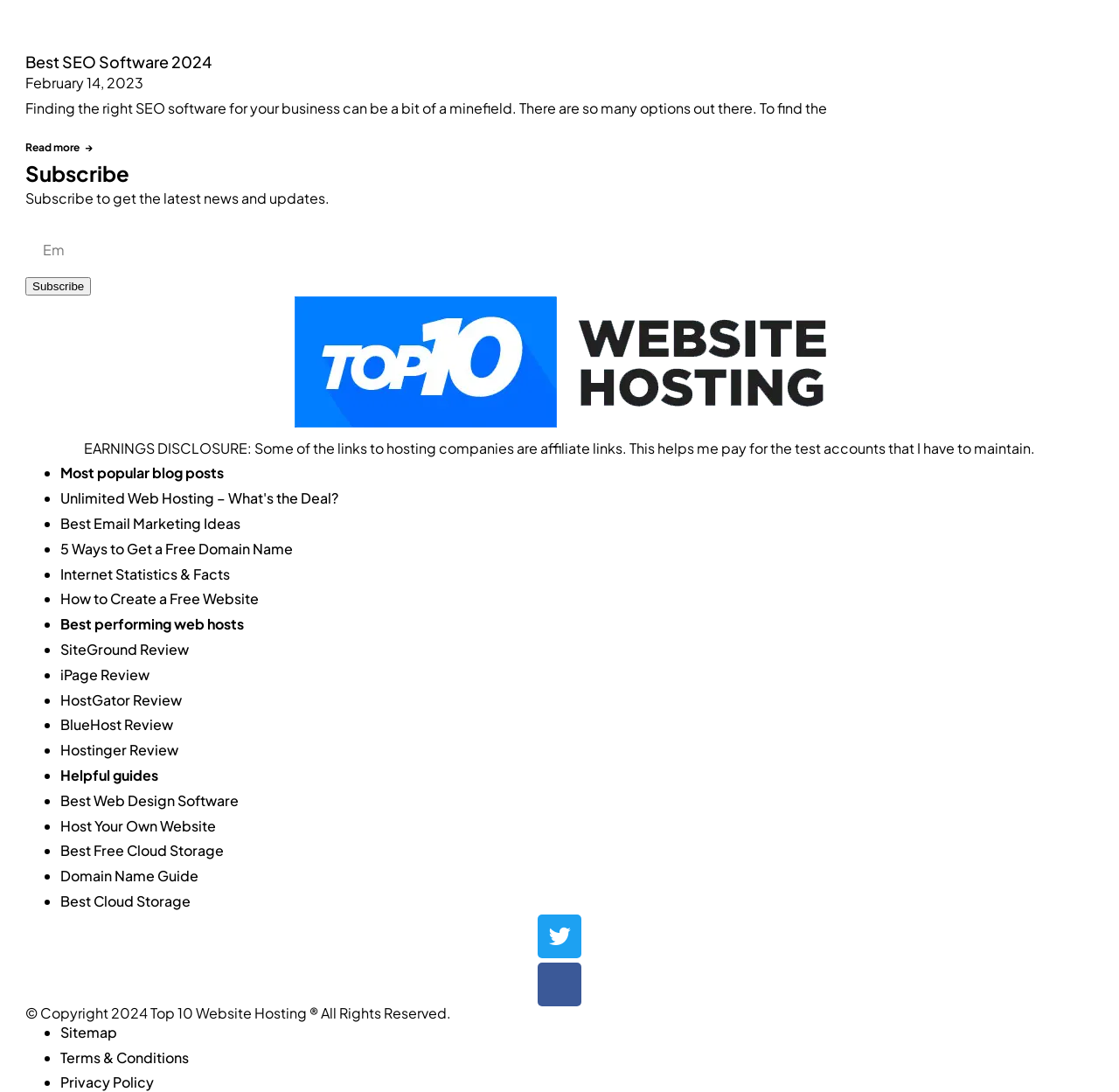Determine the bounding box coordinates for the clickable element required to fulfill the instruction: "Read more about finding the right SEO software". Provide the coordinates as four float numbers between 0 and 1, i.e., [left, top, right, bottom].

[0.023, 0.129, 0.083, 0.141]